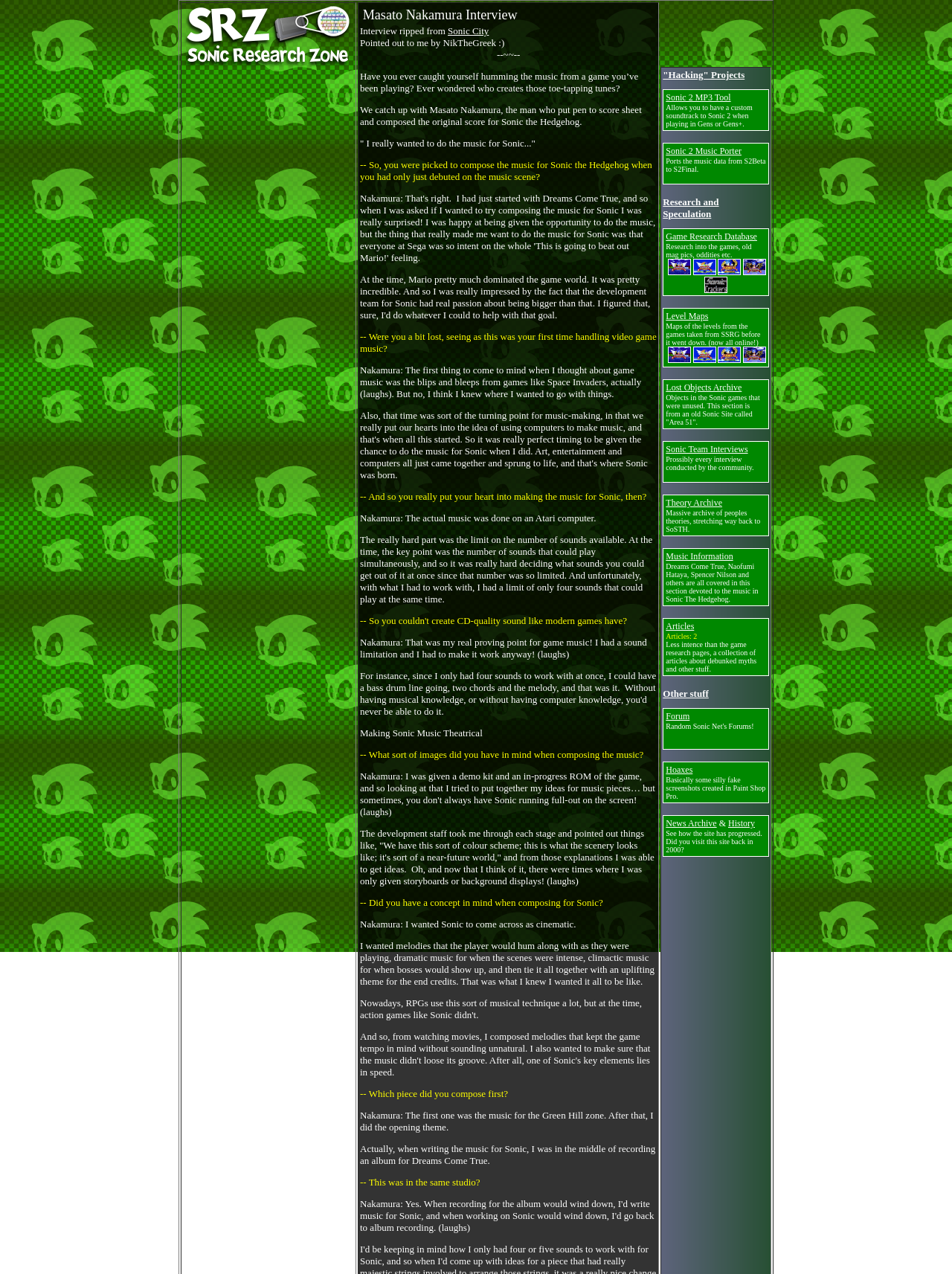Bounding box coordinates are specified in the format (top-left x, top-left y, bottom-right x, bottom-right y). All values are floating point numbers bounded between 0 and 1. Please provide the bounding box coordinate of the region this sentence describes: Lost Objects Archive

[0.699, 0.3, 0.779, 0.308]